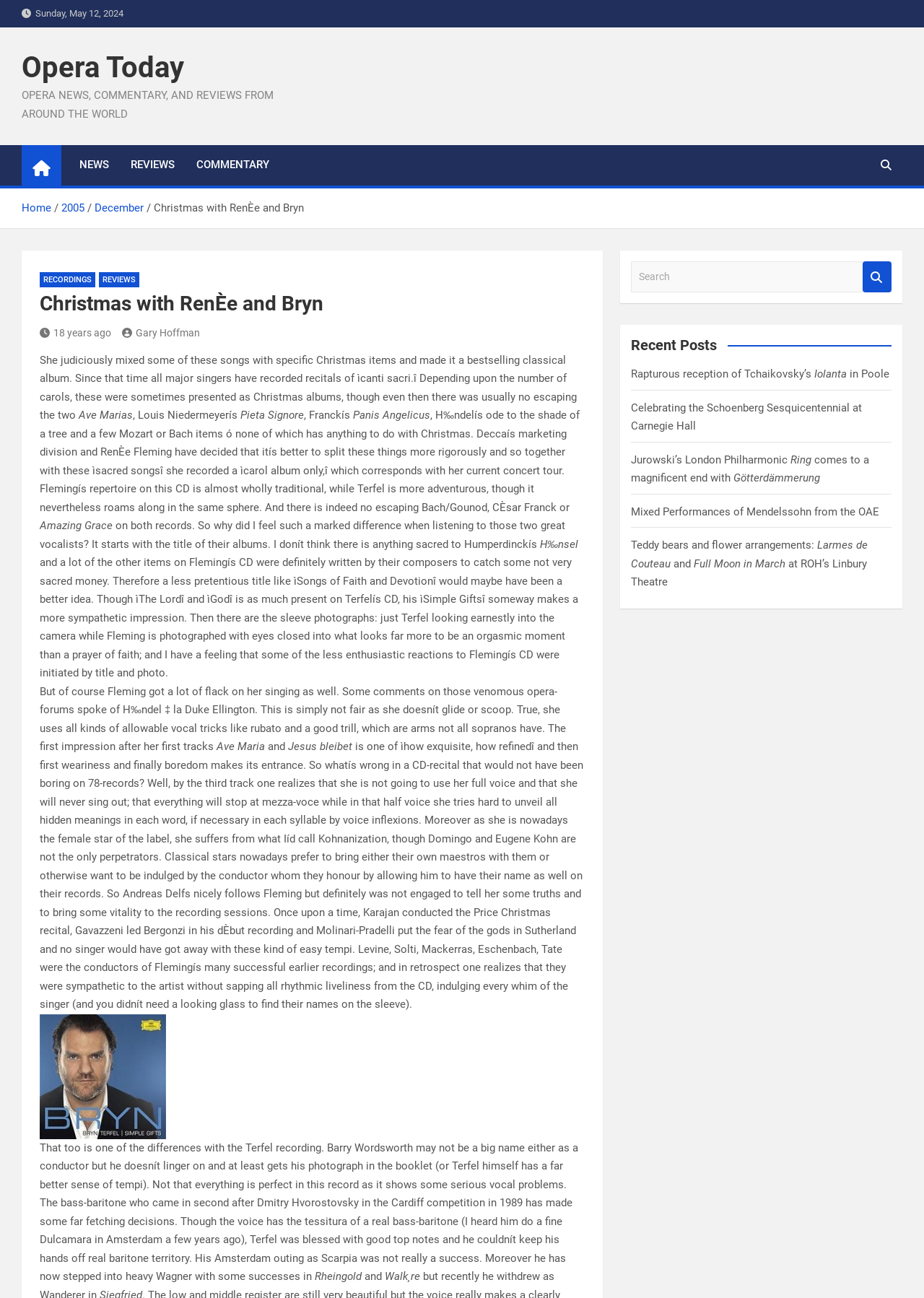Please locate the bounding box coordinates of the element that should be clicked to achieve the given instruction: "Read the Recent Posts".

[0.683, 0.259, 0.965, 0.273]